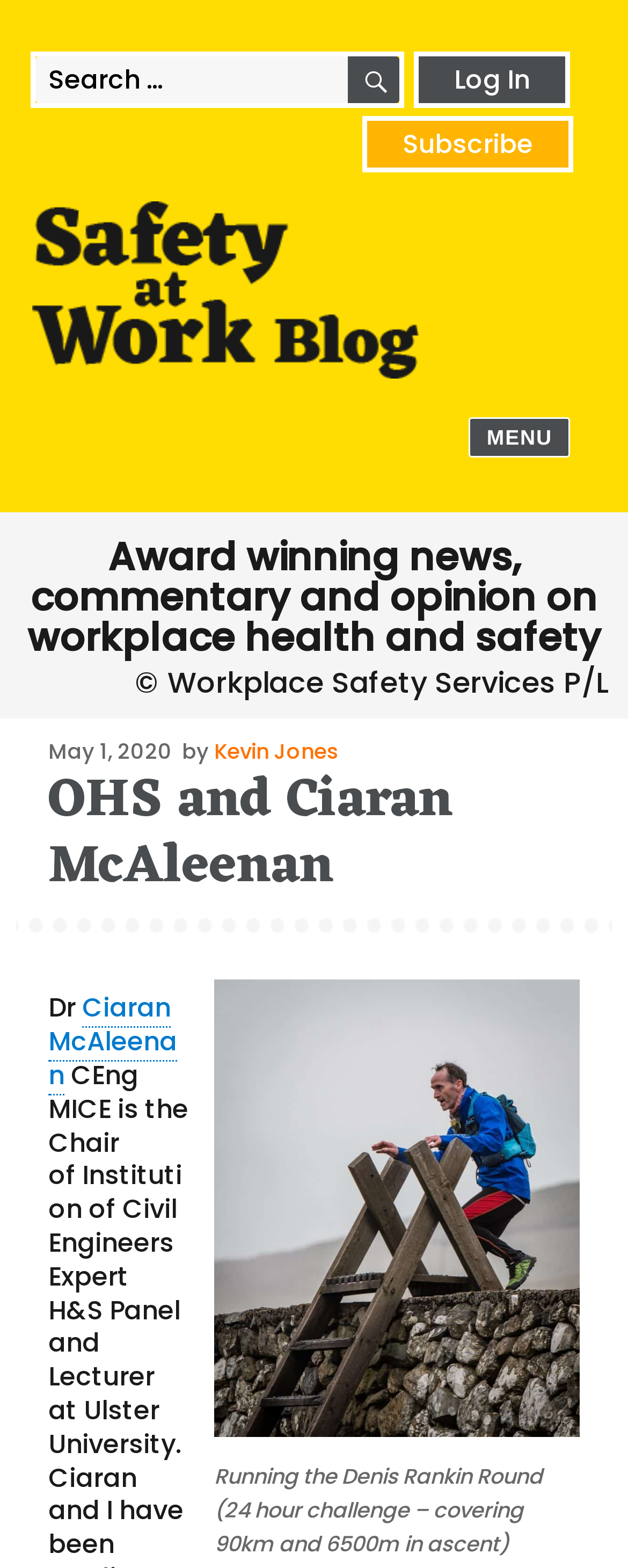Given the webpage screenshot, identify the bounding box of the UI element that matches this description: "parent_node: MENU".

[0.0, 0.0, 1.0, 0.252]